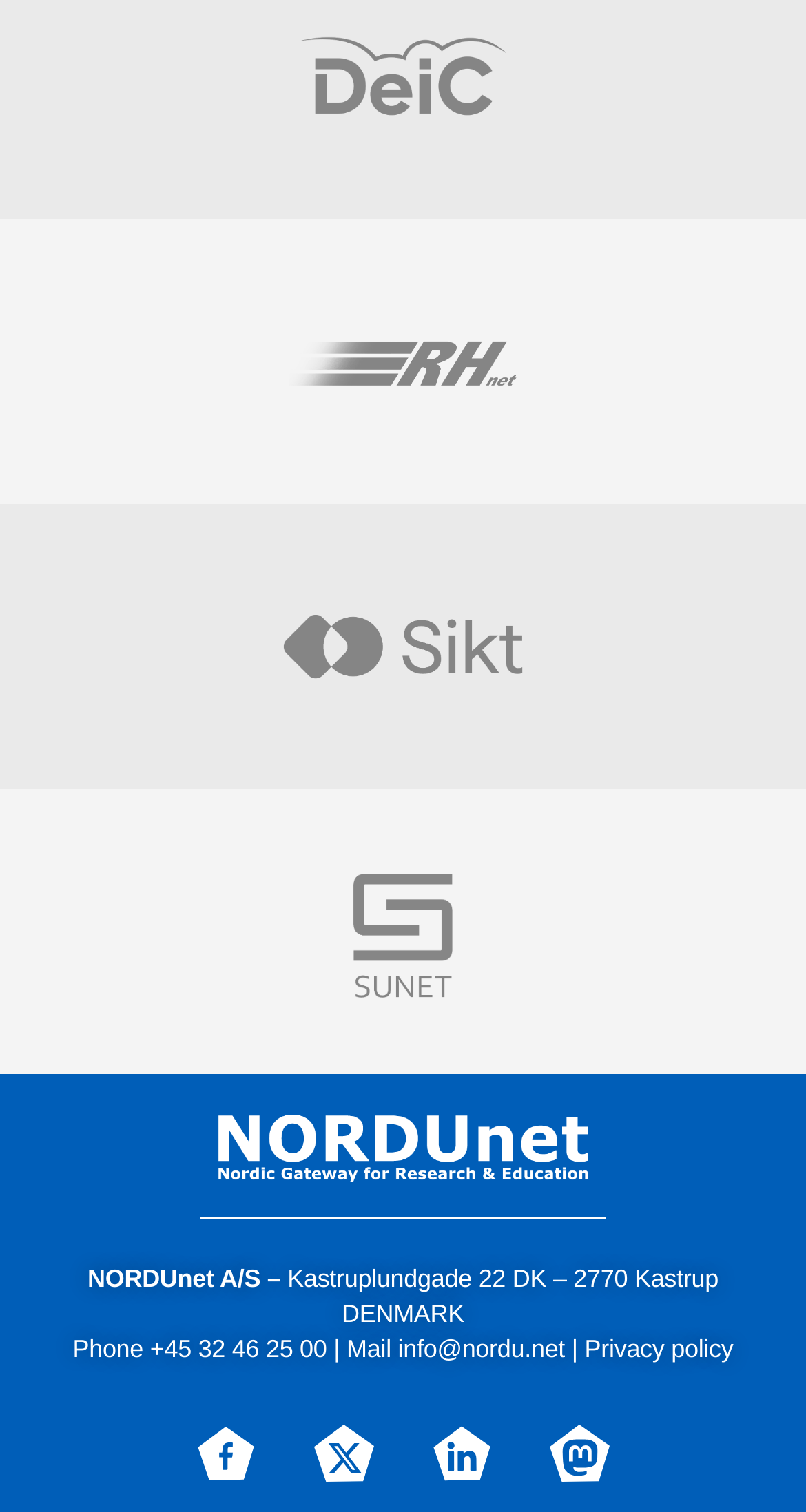Provide a single word or phrase to answer the given question: 
What is the phone number of NORDUnet?

+45 32 46 25 00